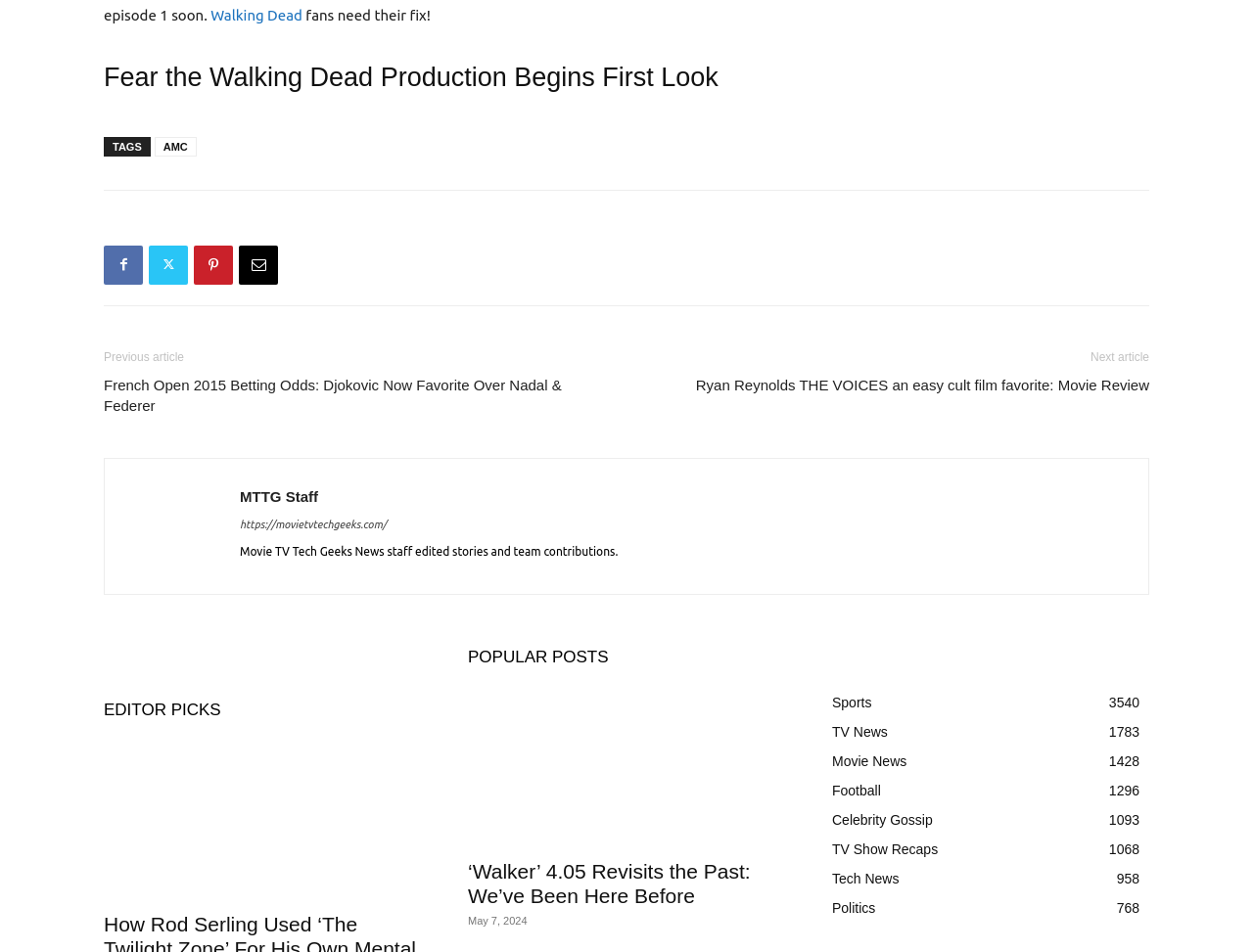Locate the bounding box coordinates of the segment that needs to be clicked to meet this instruction: "Read 'EDITOR PICKS'".

[0.083, 0.729, 0.336, 0.761]